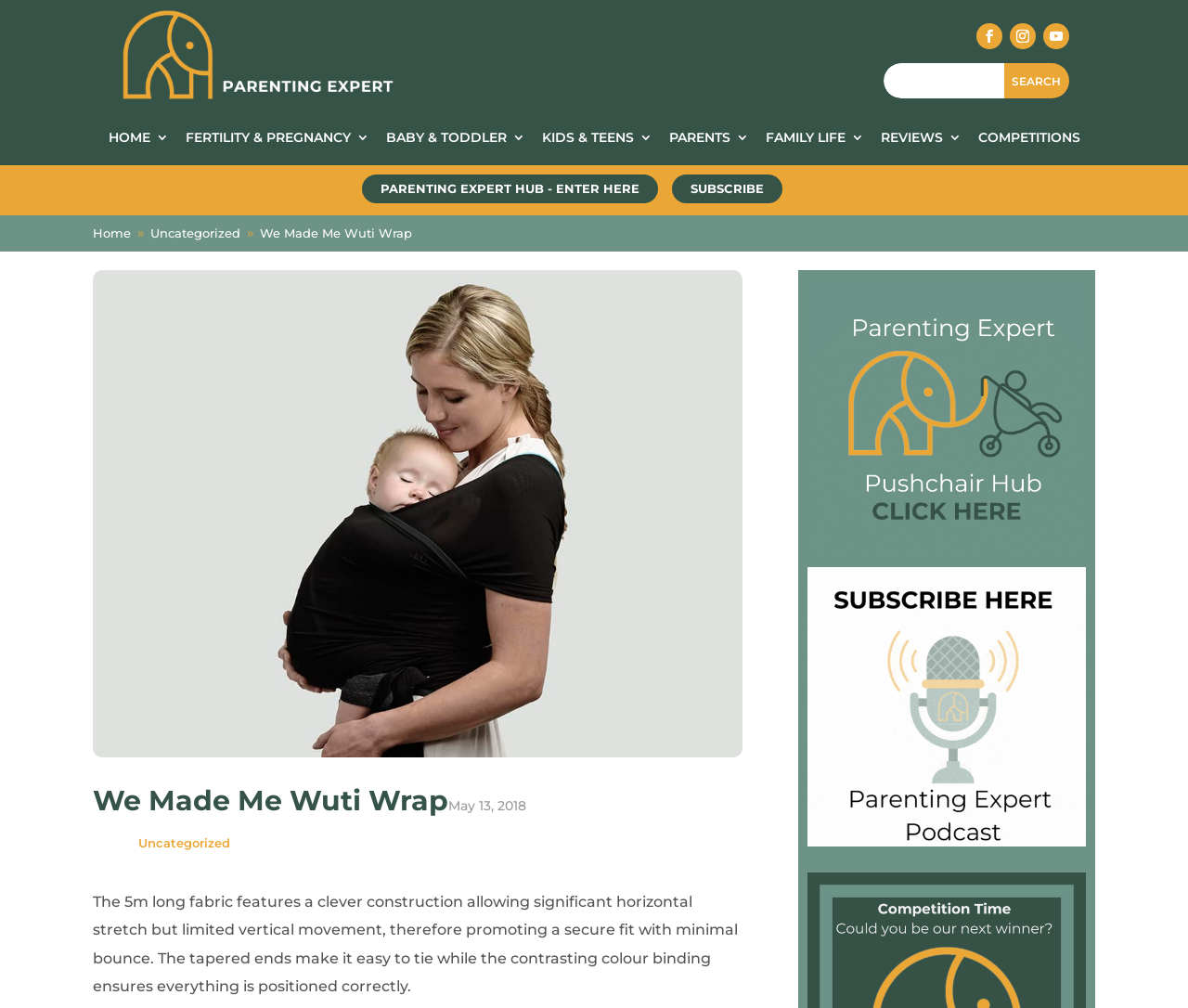Can you extract the primary headline text from the webpage?

We Made Me Wuti Wrap